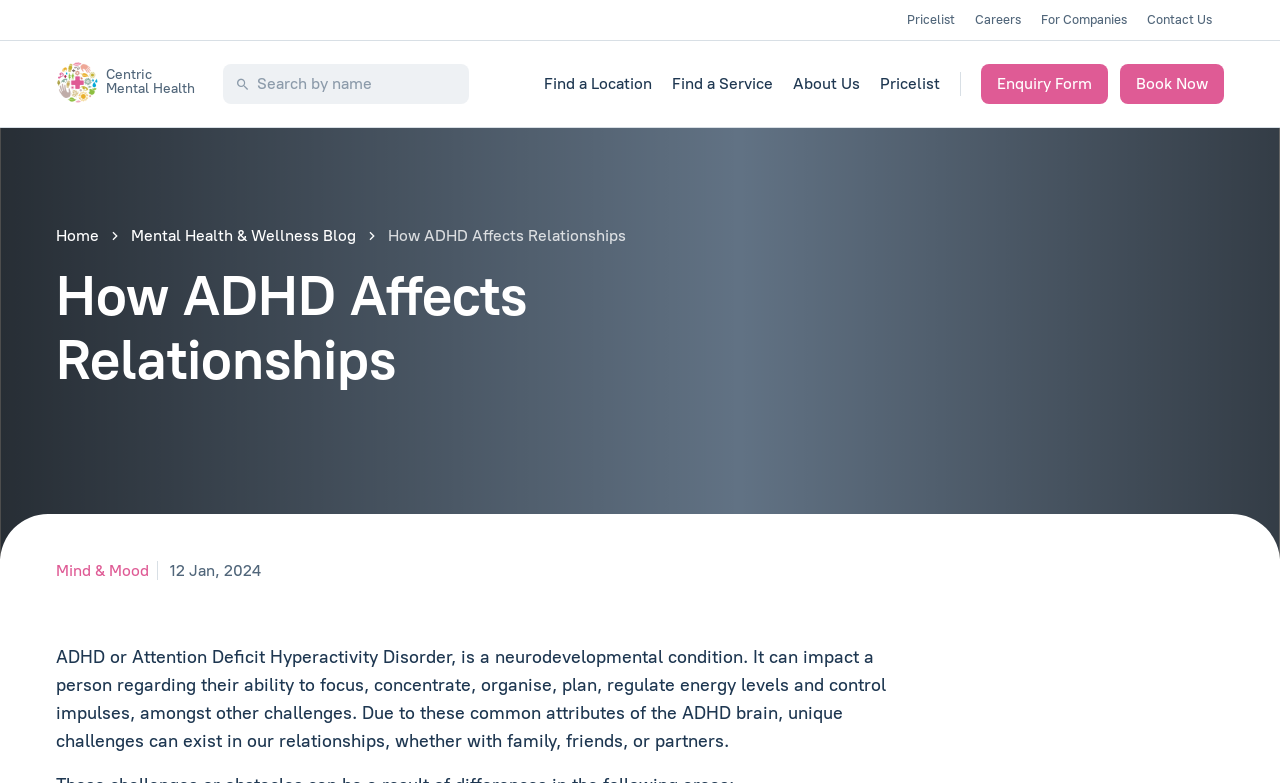Answer the question briefly using a single word or phrase: 
What is the condition being discussed in the blog post?

ADHD